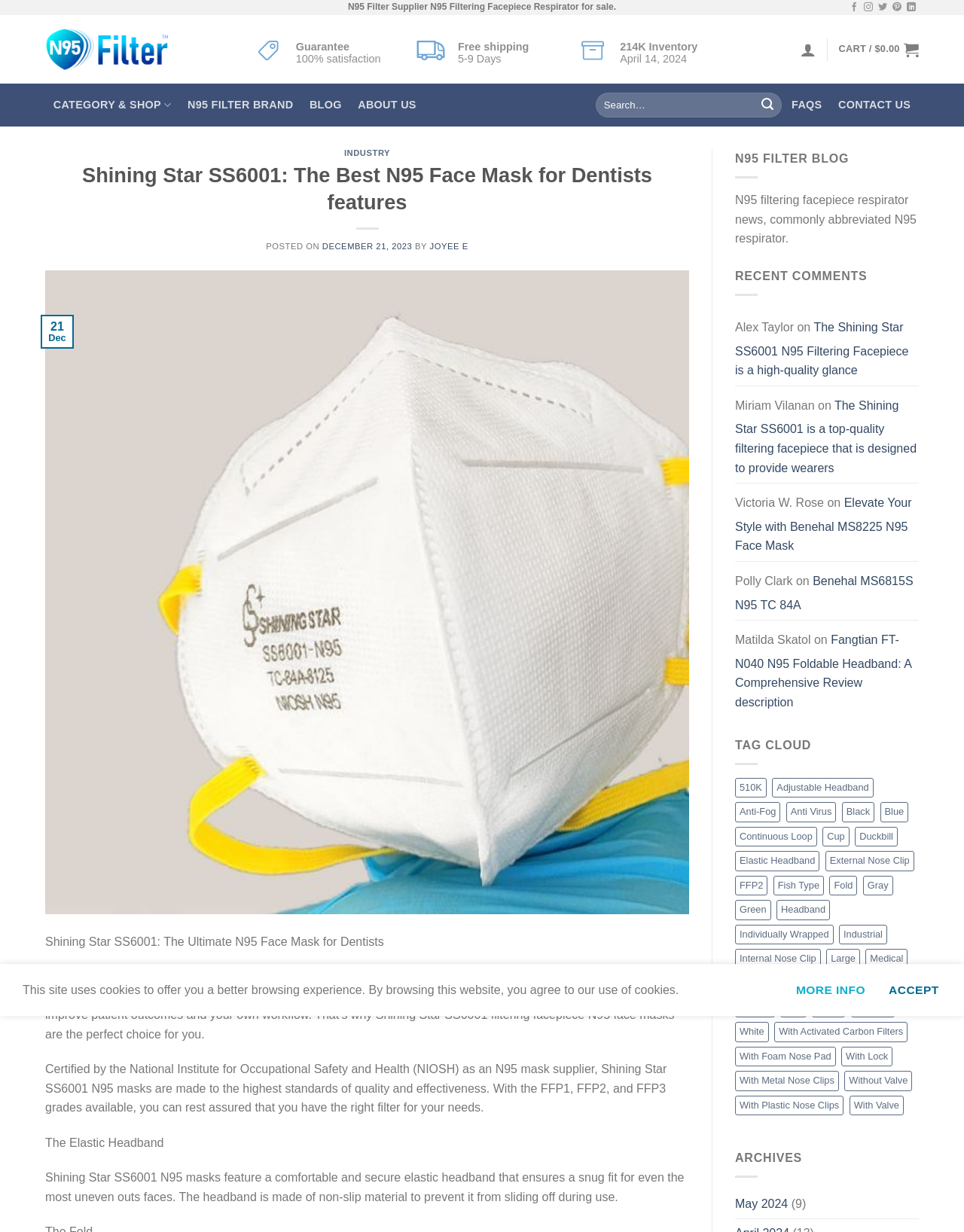Specify the bounding box coordinates of the area that needs to be clicked to achieve the following instruction: "View the features of Shining Star SS6001 N95 face mask".

[0.047, 0.132, 0.696, 0.175]